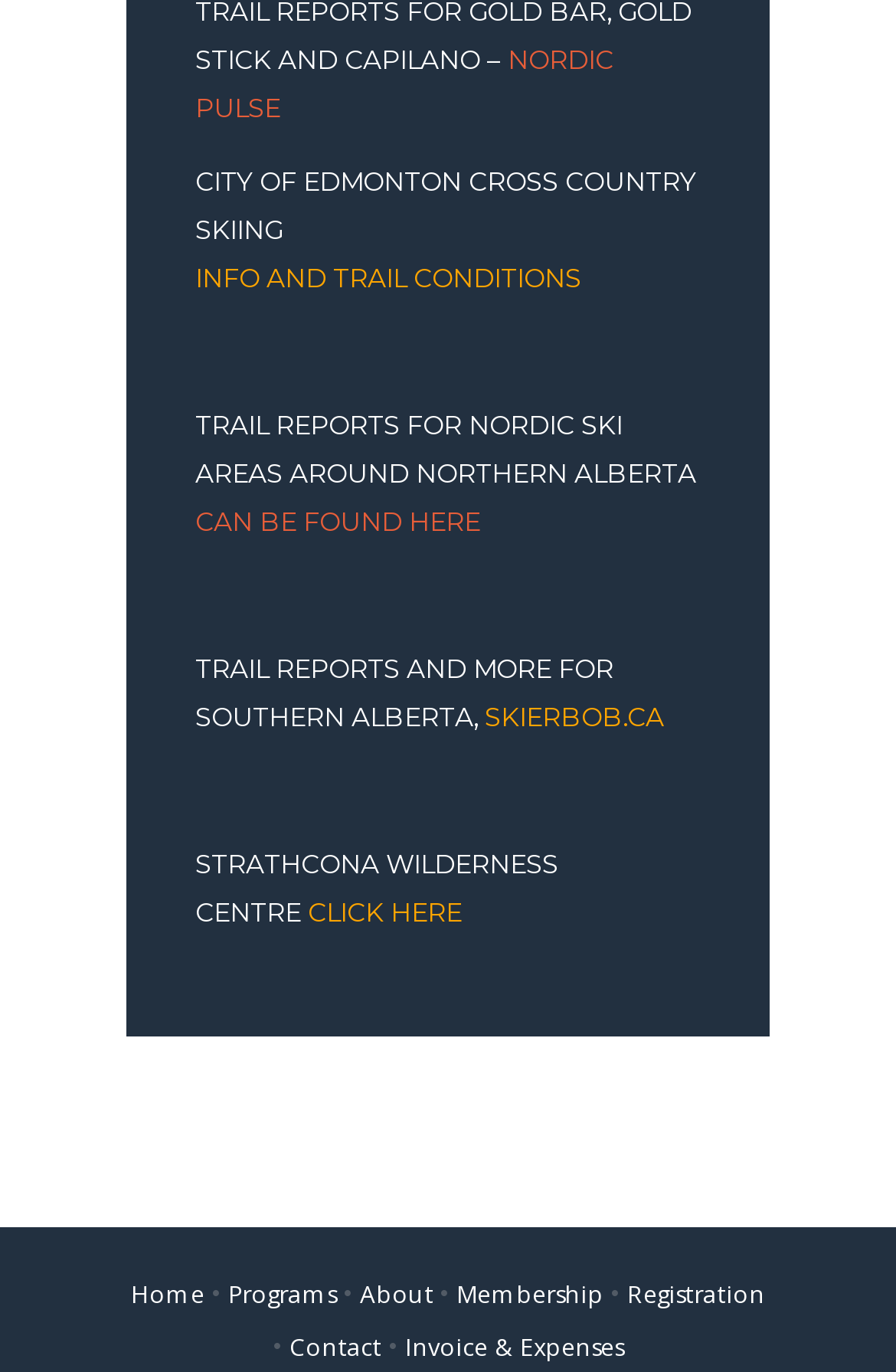What is the name of the skiing area?
Please answer using one word or phrase, based on the screenshot.

NORDIC PULSE